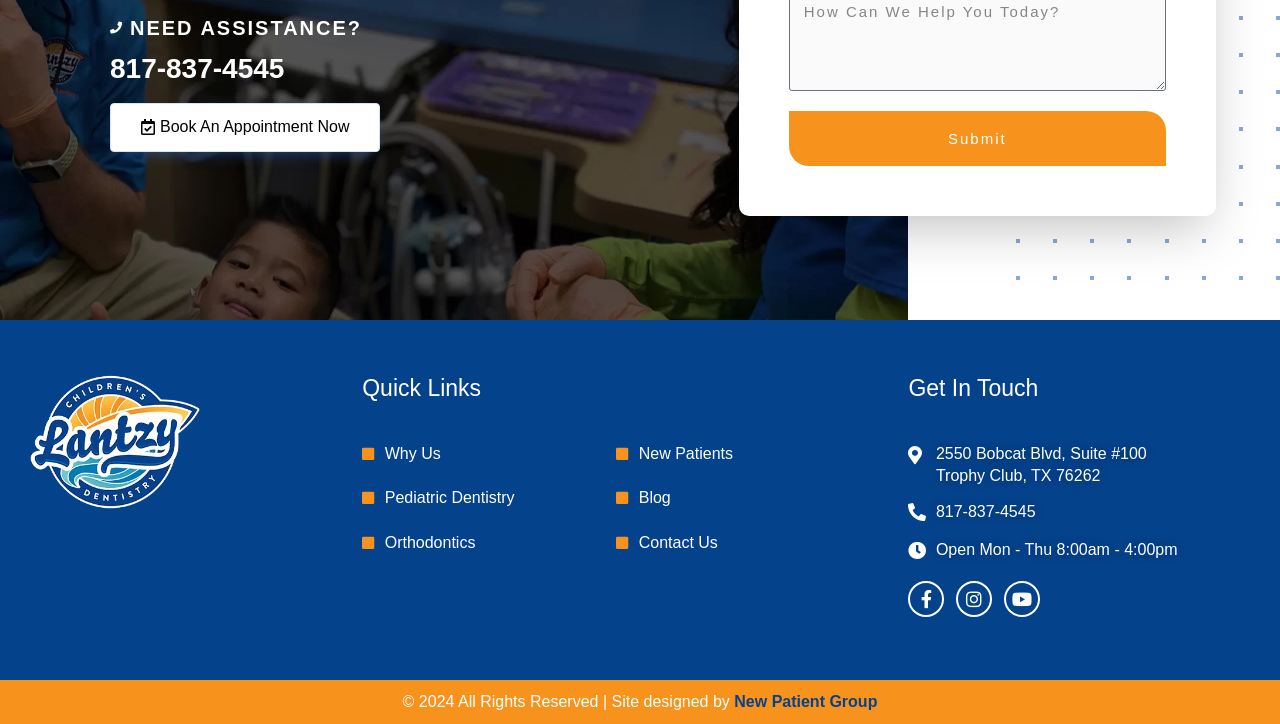Specify the bounding box coordinates of the area to click in order to follow the given instruction: "Learn more about pediatric dentistry."

[0.283, 0.673, 0.466, 0.703]